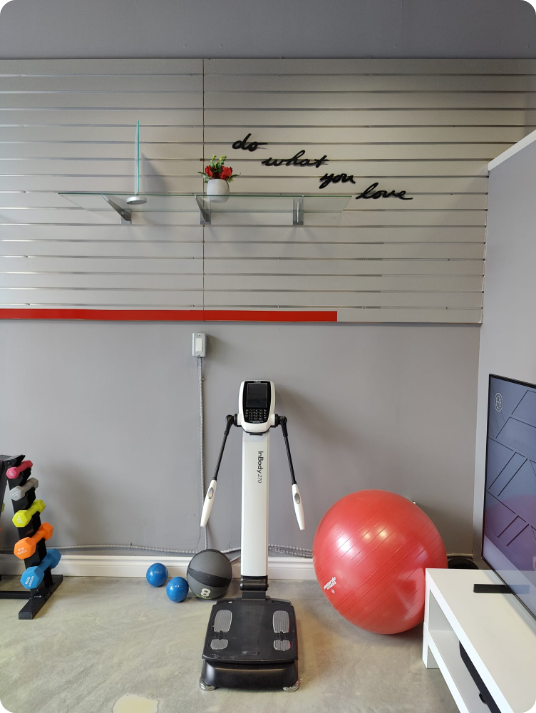Please answer the following question using a single word or phrase: 
What is written on the wall above the equipment?

do what you love